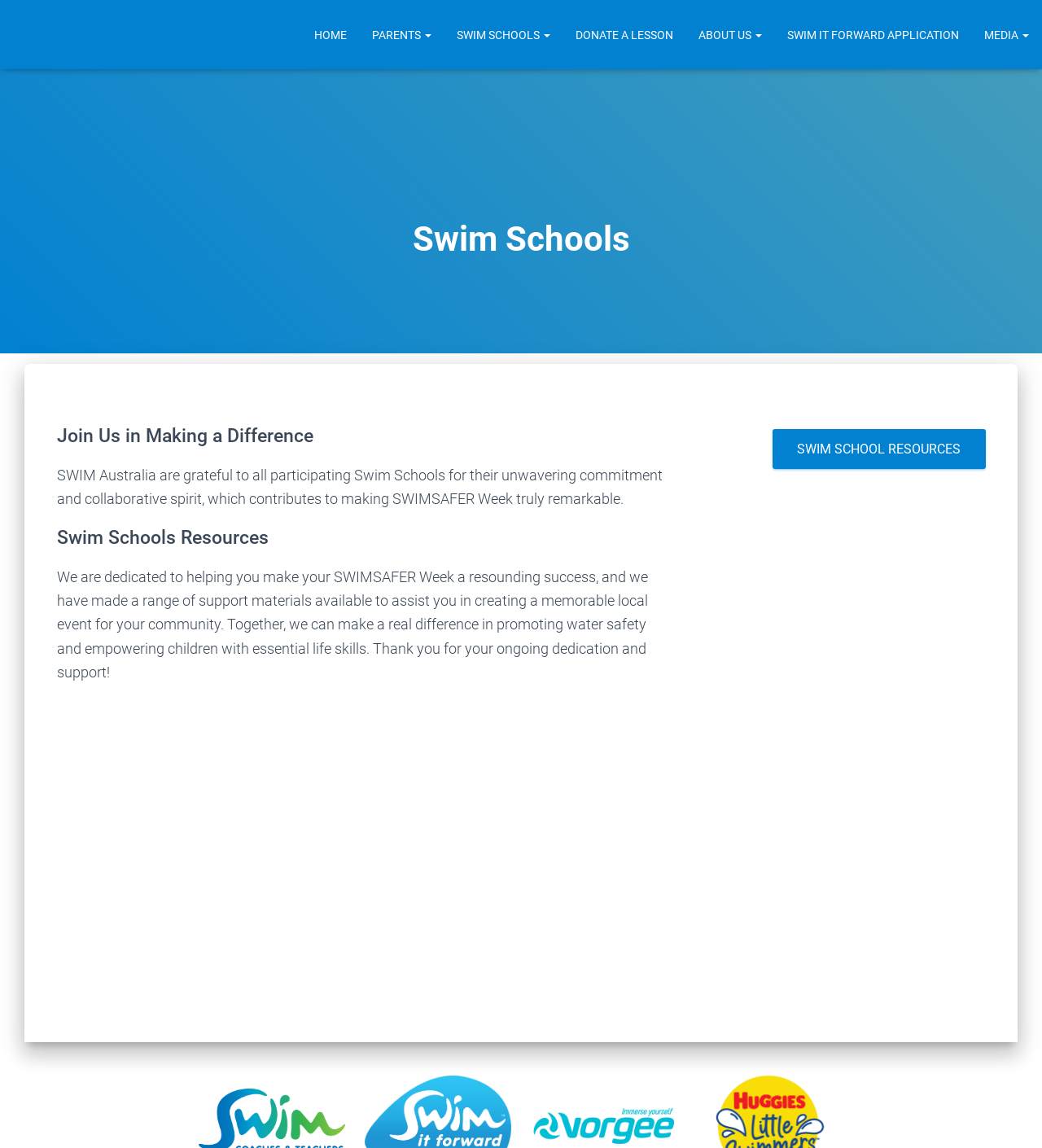What can swim schools access on this website?
Answer with a single word or phrase, using the screenshot for reference.

Resources